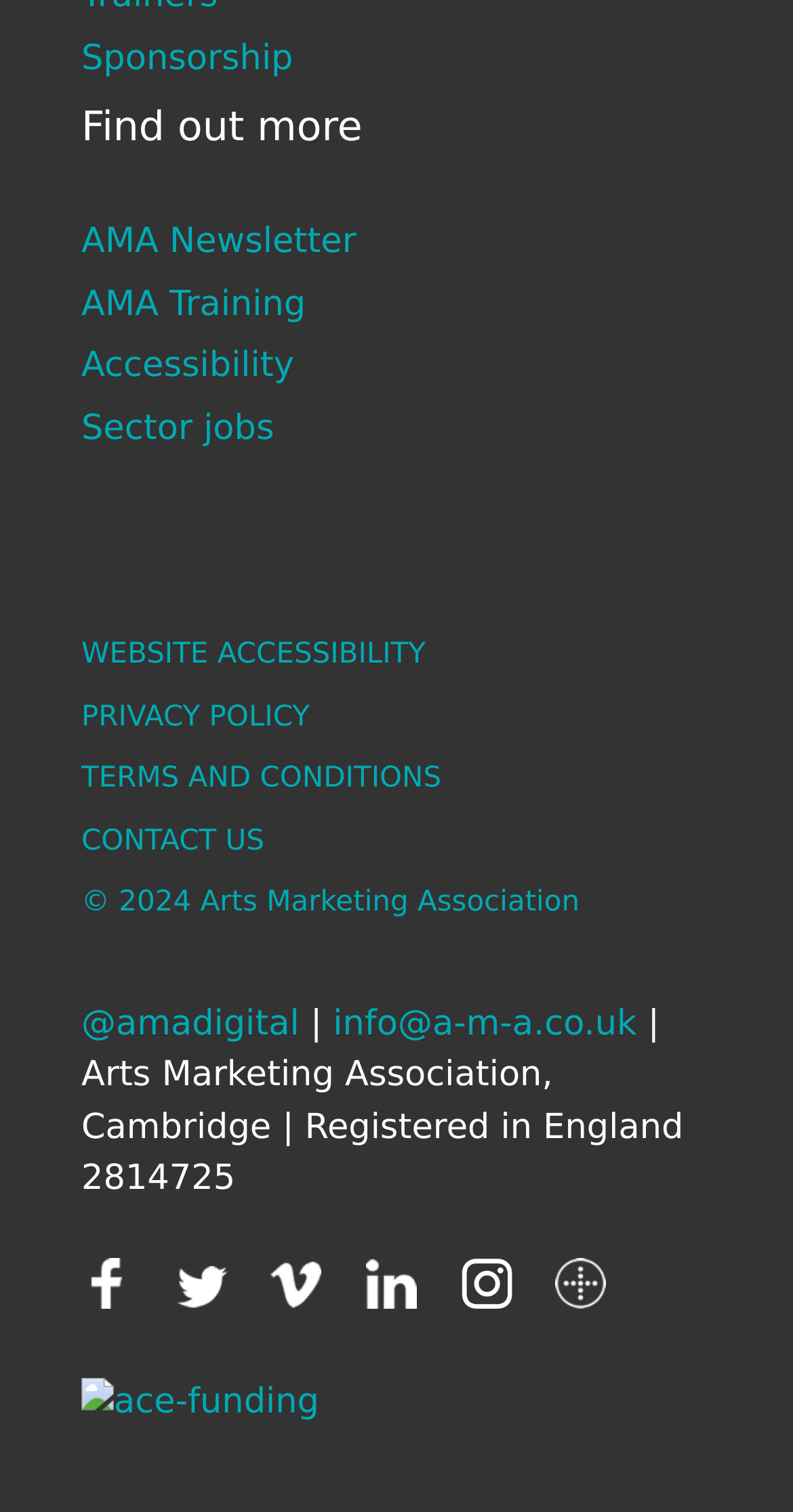What is the email address provided?
Answer the question with as much detail as possible.

The email address provided on the webpage is 'info@a-m-a.co.uk' which is located in the 'Copyright' section at the bottom of the webpage.